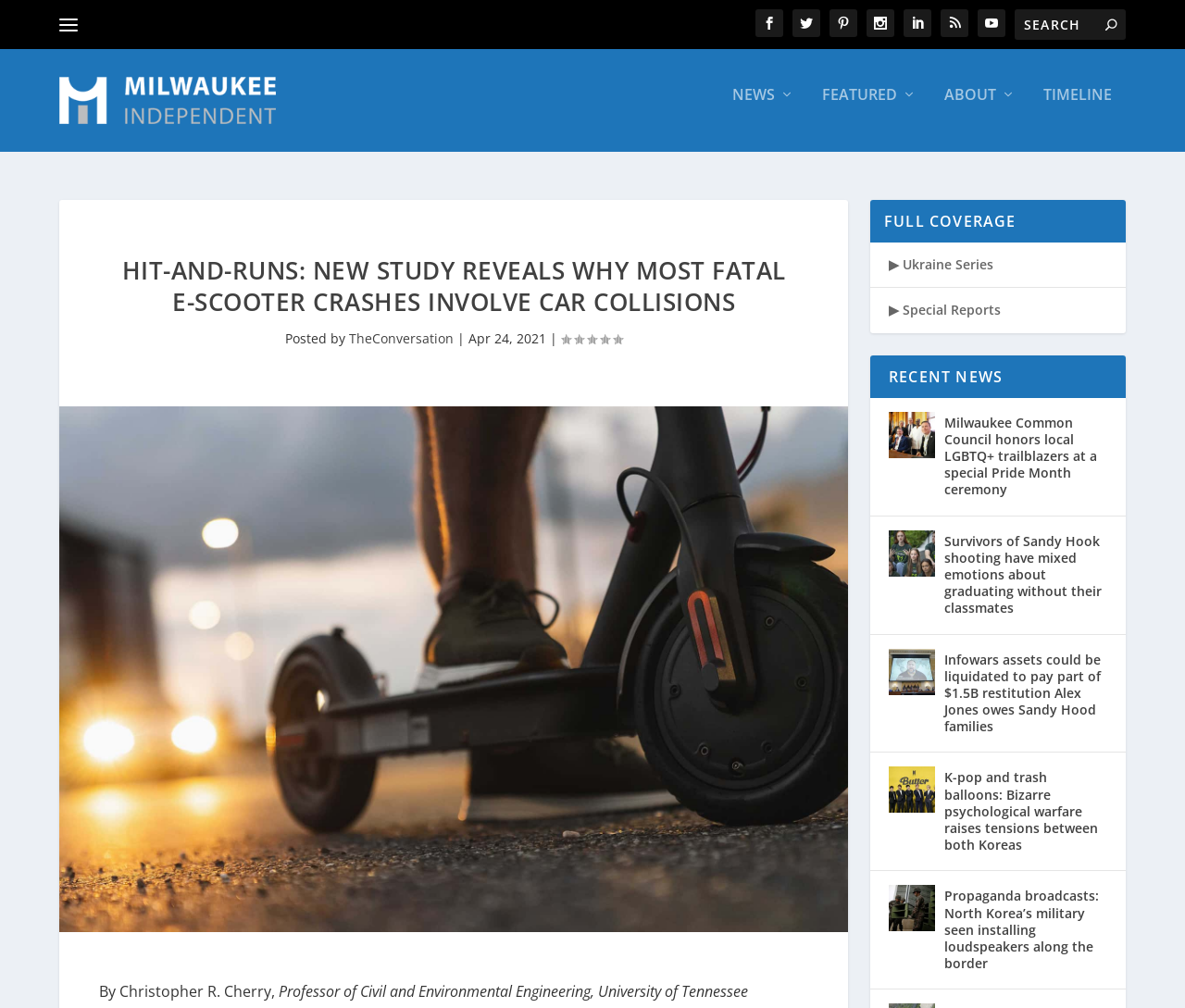Please find the bounding box coordinates of the element that you should click to achieve the following instruction: "Visit the ABOUT page". The coordinates should be presented as four float numbers between 0 and 1: [left, top, right, bottom].

[0.797, 0.098, 0.857, 0.163]